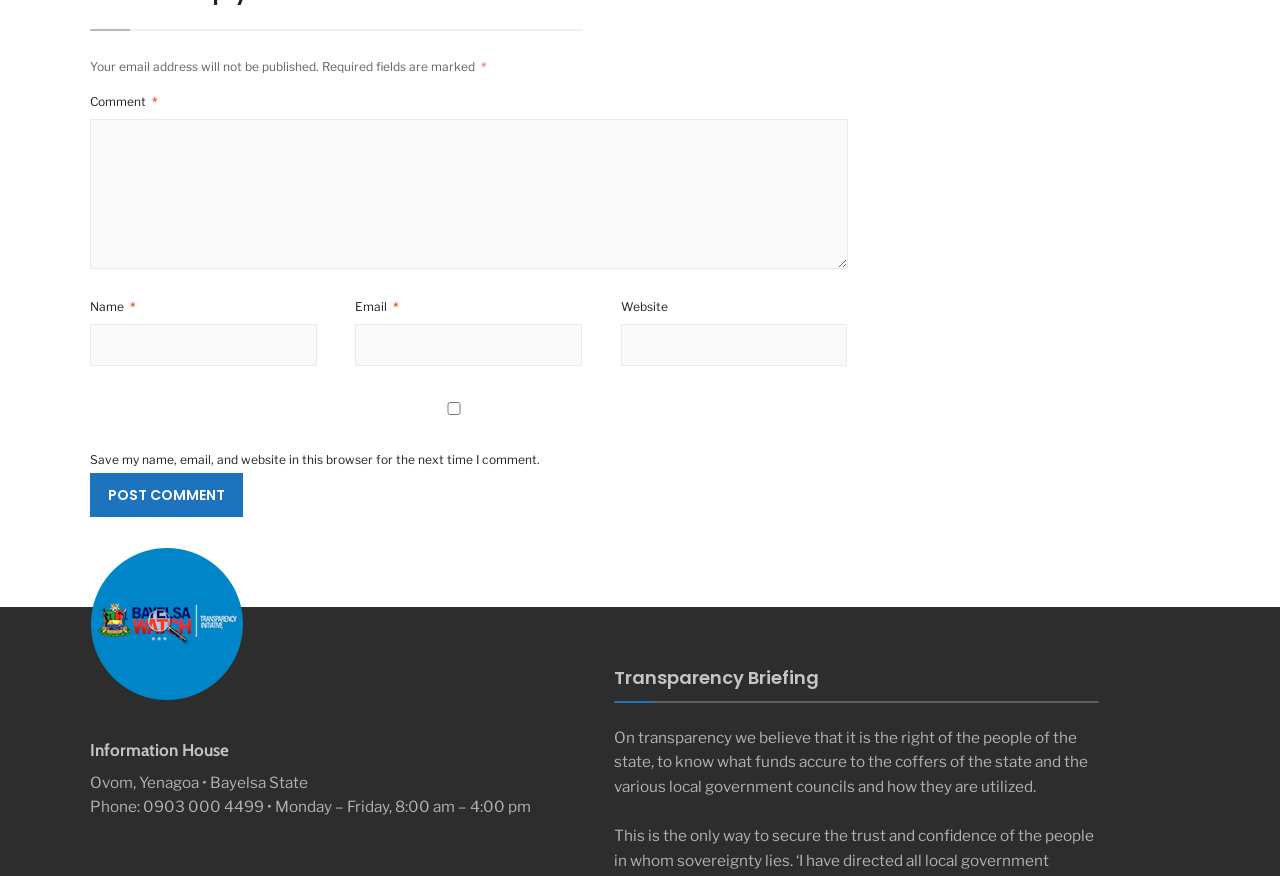What is the theme of the 'Transparency Briefing' section?
Please answer the question with as much detail as possible using the screenshot.

The 'Transparency Briefing' section appears to be about the transparency of government funds, as indicated by the text associated with the heading element, which mentions the right of the people to know how funds are utilized.